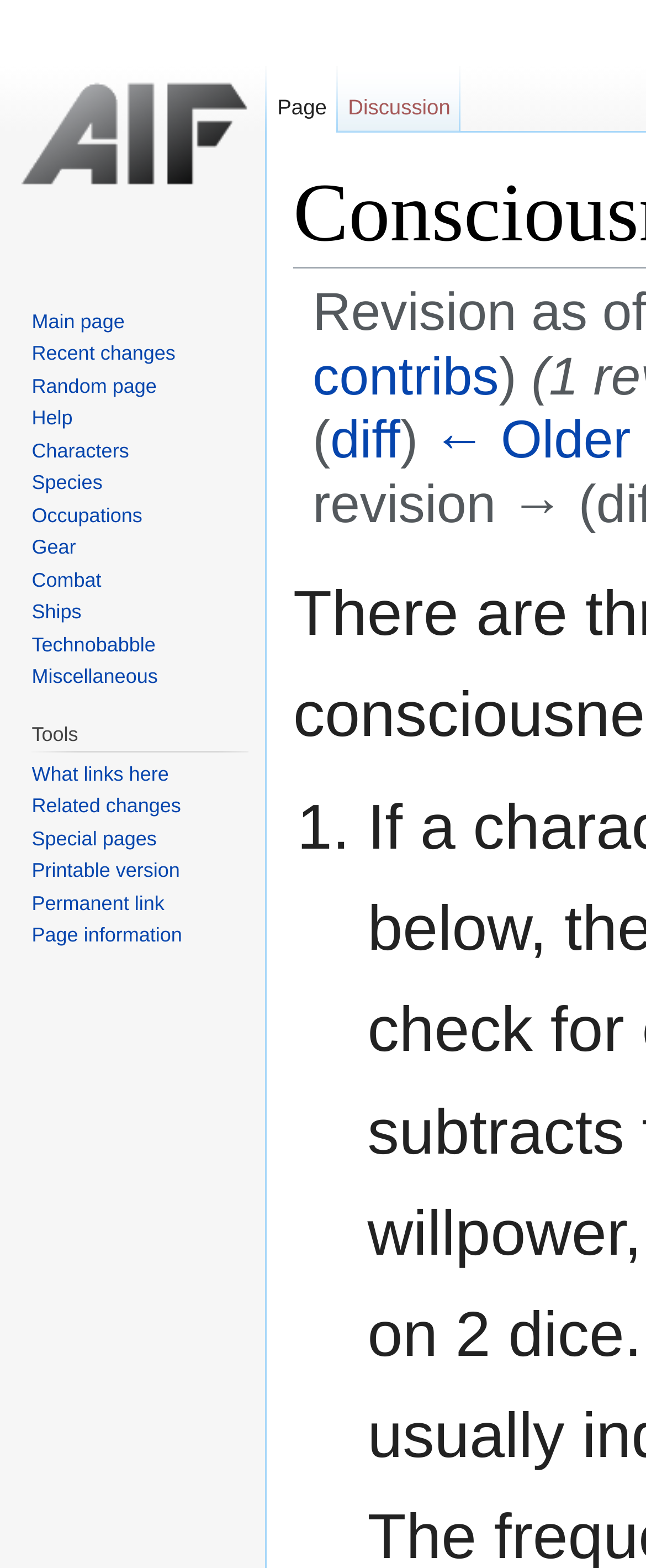Bounding box coordinates are given in the format (top-left x, top-left y, bottom-right x, bottom-right y). All values should be floating point numbers between 0 and 1. Provide the bounding box coordinate for the UI element described as: Page information

[0.049, 0.589, 0.282, 0.604]